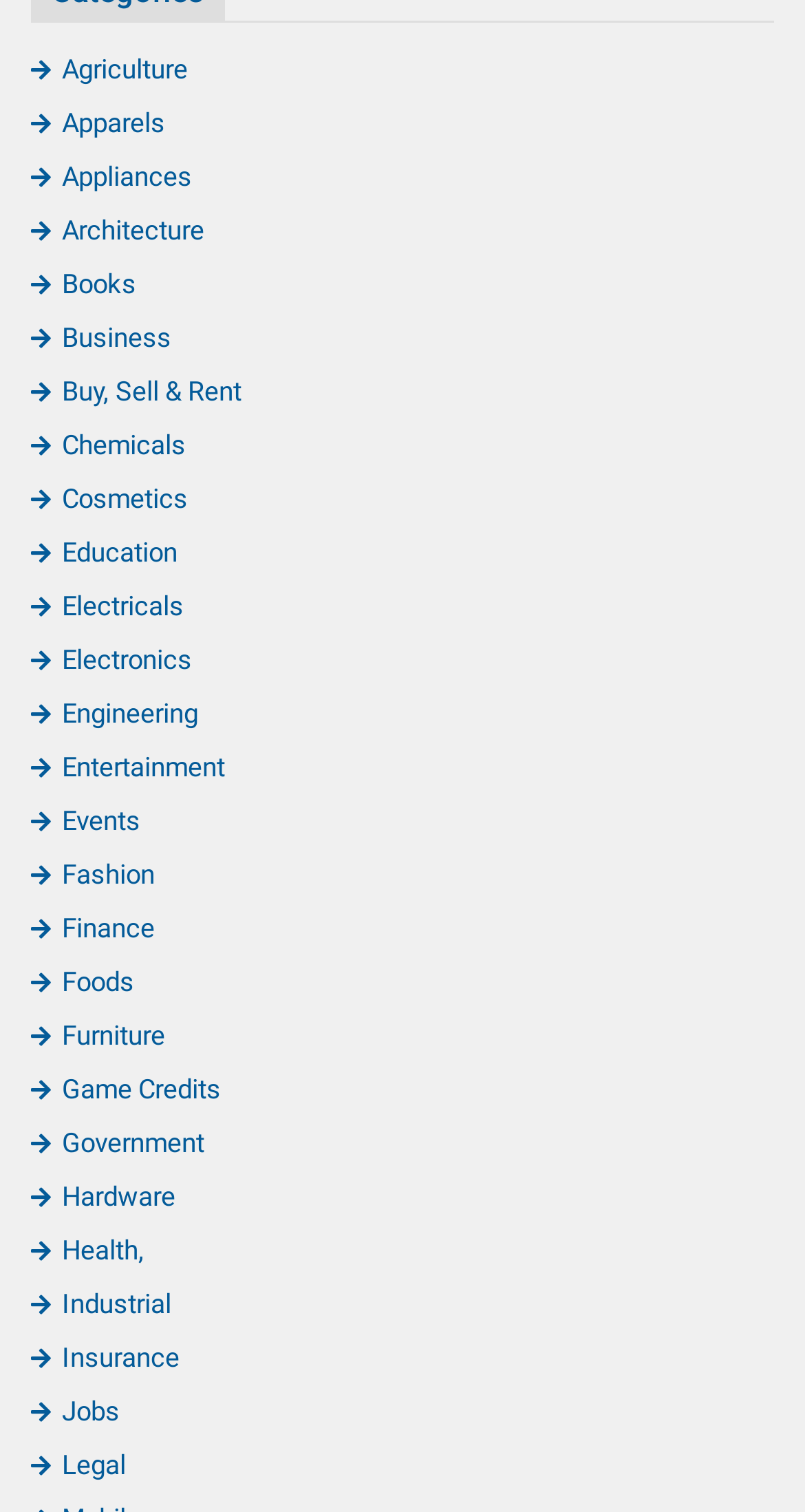Locate the bounding box coordinates of the clickable area to execute the instruction: "Browse Agriculture products". Provide the coordinates as four float numbers between 0 and 1, represented as [left, top, right, bottom].

[0.038, 0.036, 0.233, 0.056]